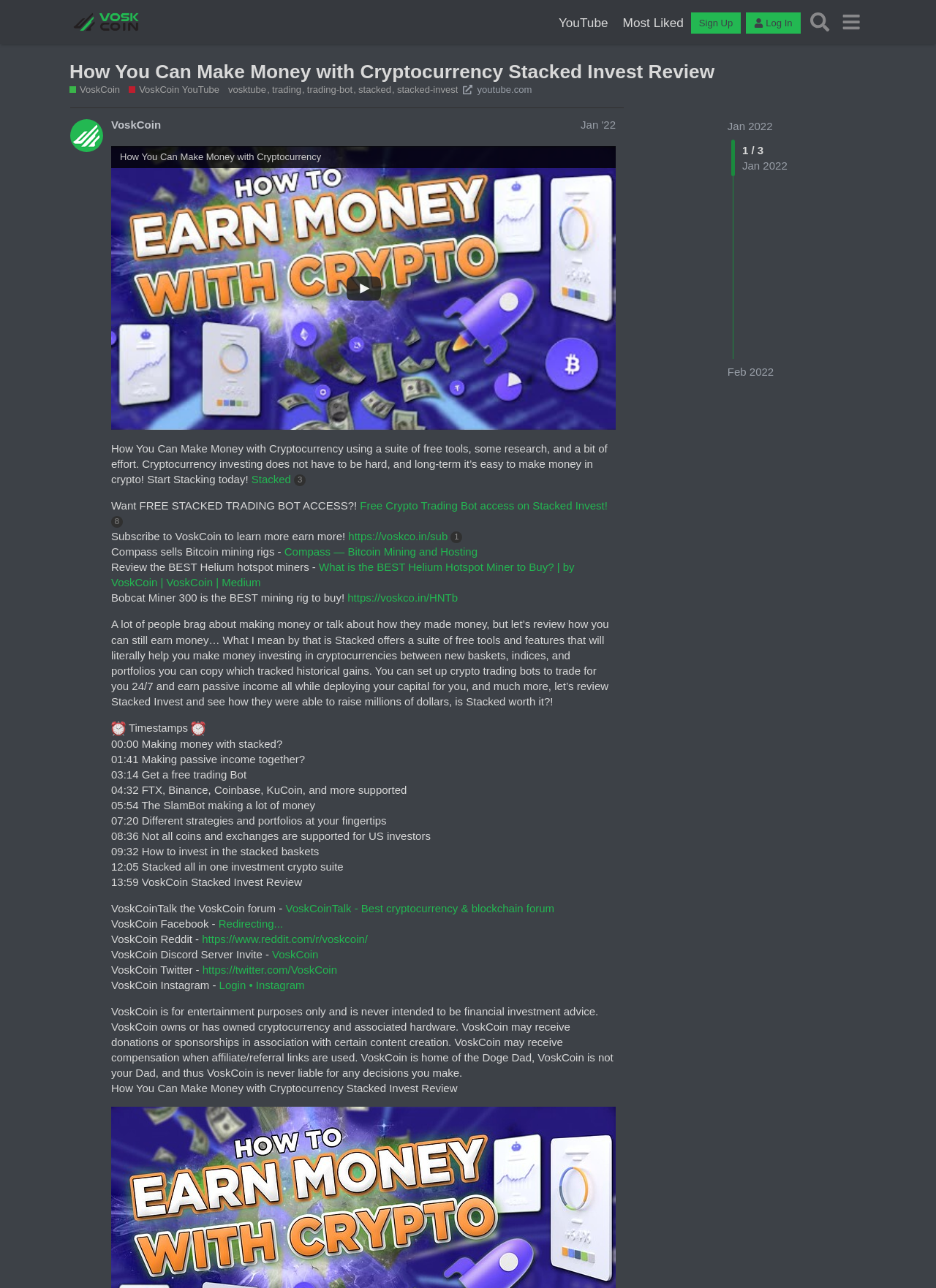Describe all visible elements and their arrangement on the webpage.

This webpage is about making money with cryptocurrency using a suite of free tools, research, and effort. The page is divided into several sections, with a header at the top featuring a logo and links to YouTube, Most Liked, and a search bar. Below the header, there is a heading that reads "How You Can Make Money with Cryptocurrency Stacked Invest Review" followed by a brief description of the content.

The main content of the page is divided into sections, each with a heading and a brief description. The first section discusses how to make money with cryptocurrency using Stacked Invest, a platform that offers a suite of free tools and features to help users invest in cryptocurrencies. The section includes a brief overview of the platform and its features, including new baskets, indices, and portfolios that users can copy, as well as crypto trading bots that can trade for users 24/7.

The next section is a review of Stacked Invest, including its features, benefits, and how it can help users make money. The review is divided into sections, each with a timestamp, and includes information about making passive income, getting a free trading bot, and the different strategies and portfolios available on the platform.

Below the review, there are links to various social media platforms, including Facebook, Reddit, Discord, Twitter, and Instagram, where users can connect with VoskCoin, the creator of the content. There is also a disclaimer at the bottom of the page stating that VoskCoin is for entertainment purposes only and is not intended to be financial investment advice.

Throughout the page, there are several images, including a logo, icons, and screenshots of the Stacked Invest platform. The page also includes several links to external websites, including YouTube, Medium, and affiliate links to Stacked Invest. Overall, the page is well-organized and easy to navigate, with clear headings and concise descriptions of the content.